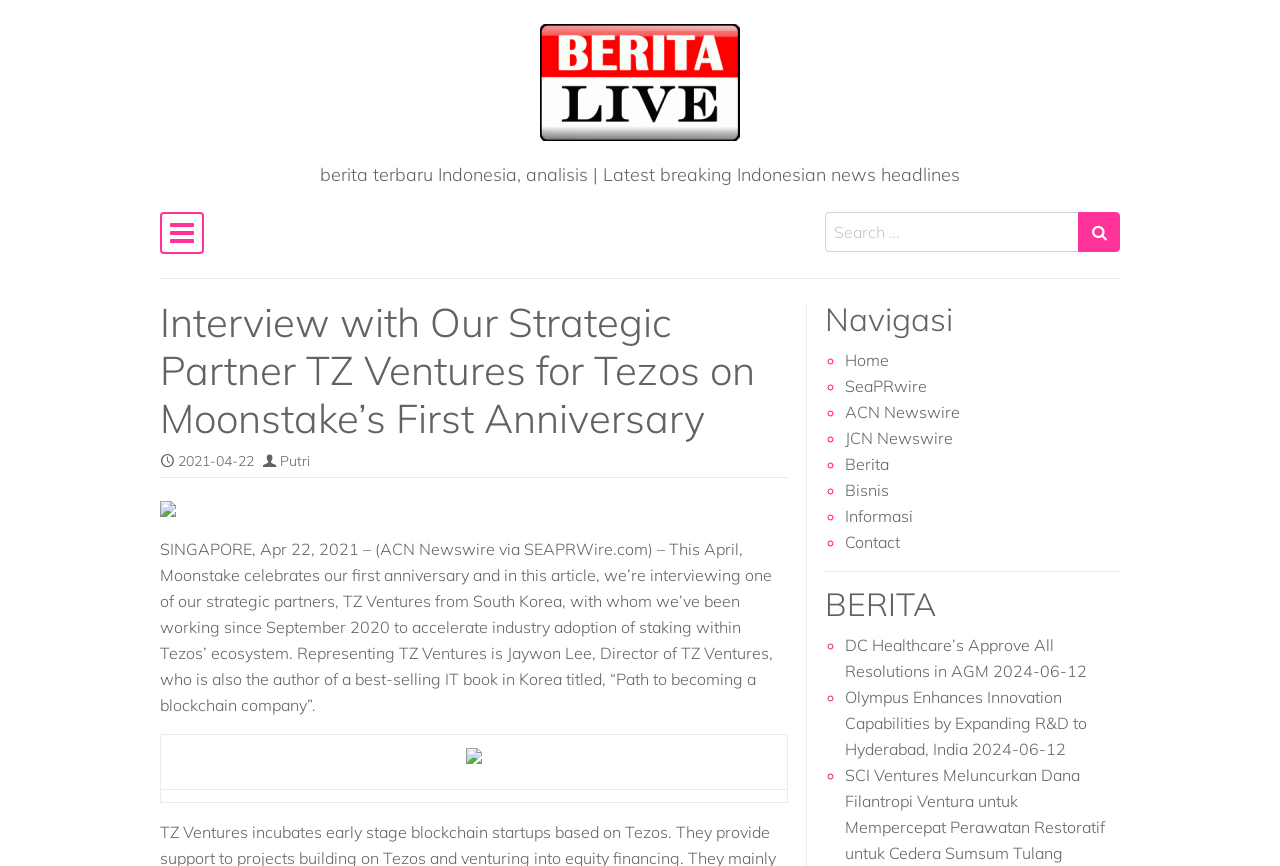Find the bounding box coordinates of the element you need to click on to perform this action: 'Go to Home page'. The coordinates should be represented by four float values between 0 and 1, in the format [left, top, right, bottom].

[0.66, 0.404, 0.695, 0.427]